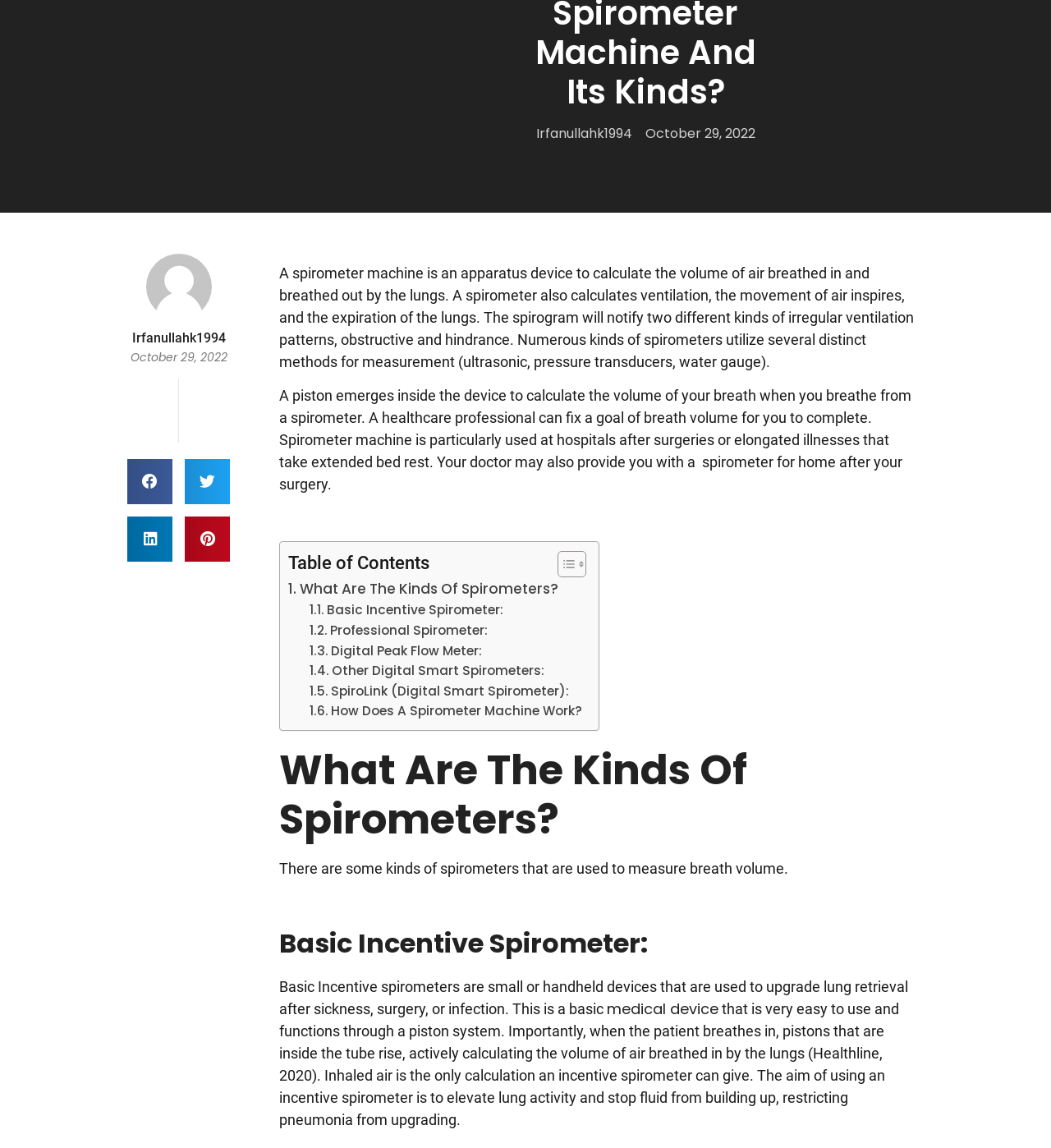What is a spirometer machine used for?
Using the visual information, reply with a single word or short phrase.

Calculating breath volume